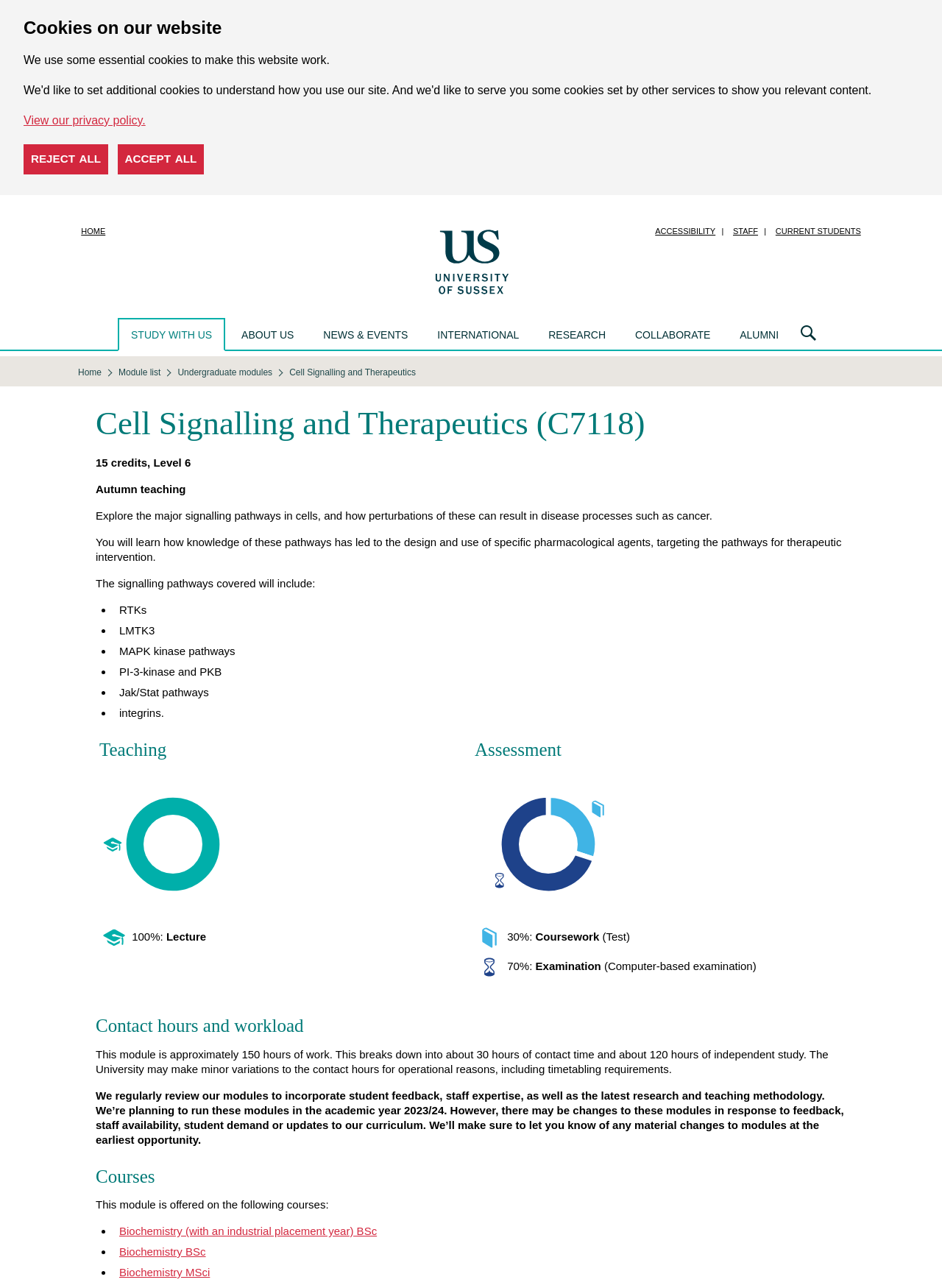Please find the bounding box coordinates of the clickable region needed to complete the following instruction: "Click the 'STUDY WITH US' link". The bounding box coordinates must consist of four float numbers between 0 and 1, i.e., [left, top, right, bottom].

[0.125, 0.247, 0.239, 0.272]